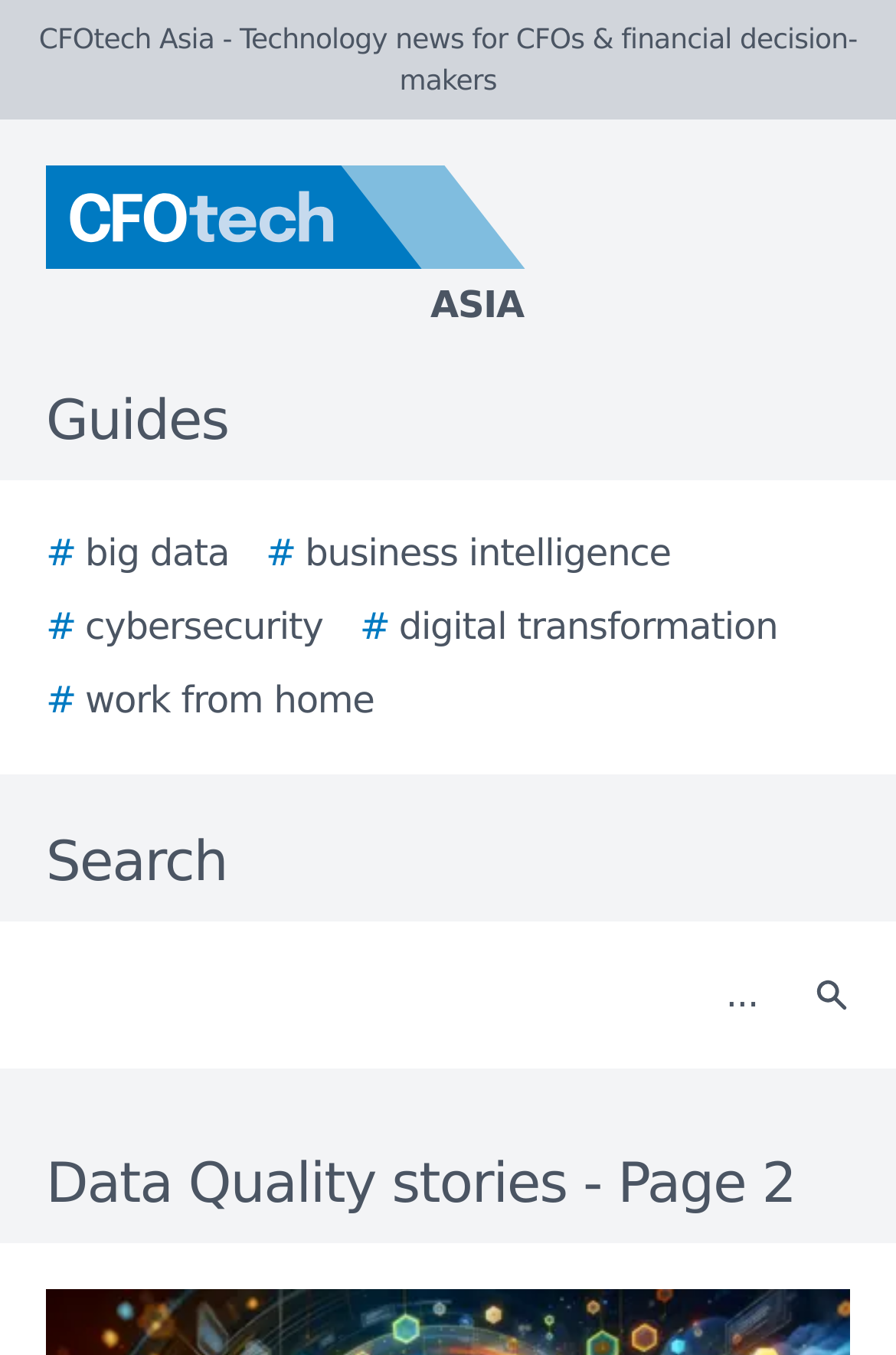Please find the bounding box coordinates of the clickable region needed to complete the following instruction: "Read data quality stories". The bounding box coordinates must consist of four float numbers between 0 and 1, i.e., [left, top, right, bottom].

[0.0, 0.843, 1.0, 0.904]